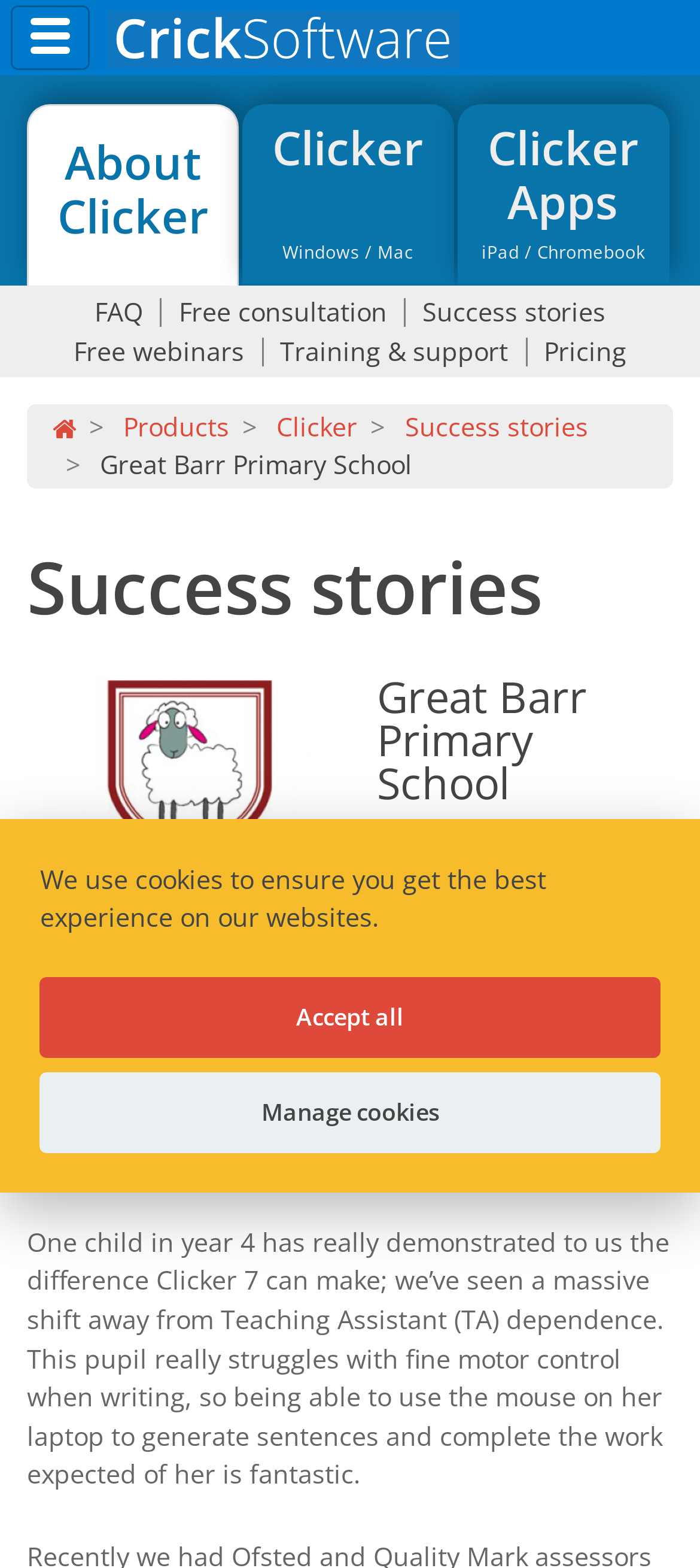Please identify the coordinates of the bounding box for the clickable region that will accomplish this instruction: "Click the 'Toggle navigation' button".

[0.015, 0.003, 0.128, 0.045]